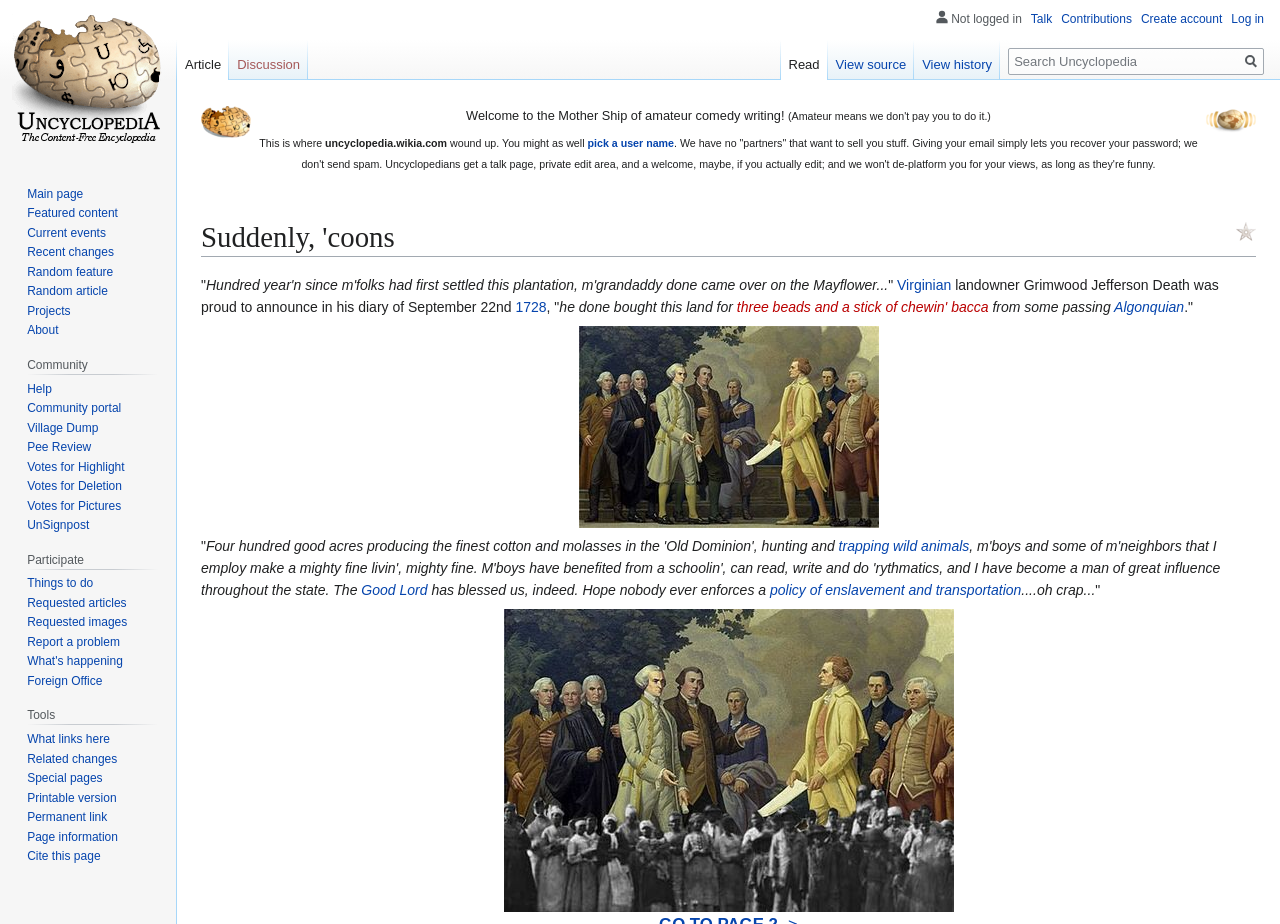Identify the bounding box coordinates of the region I need to click to complete this instruction: "Read the diary of Grimwood Jefferson Death".

[0.157, 0.3, 0.952, 0.341]